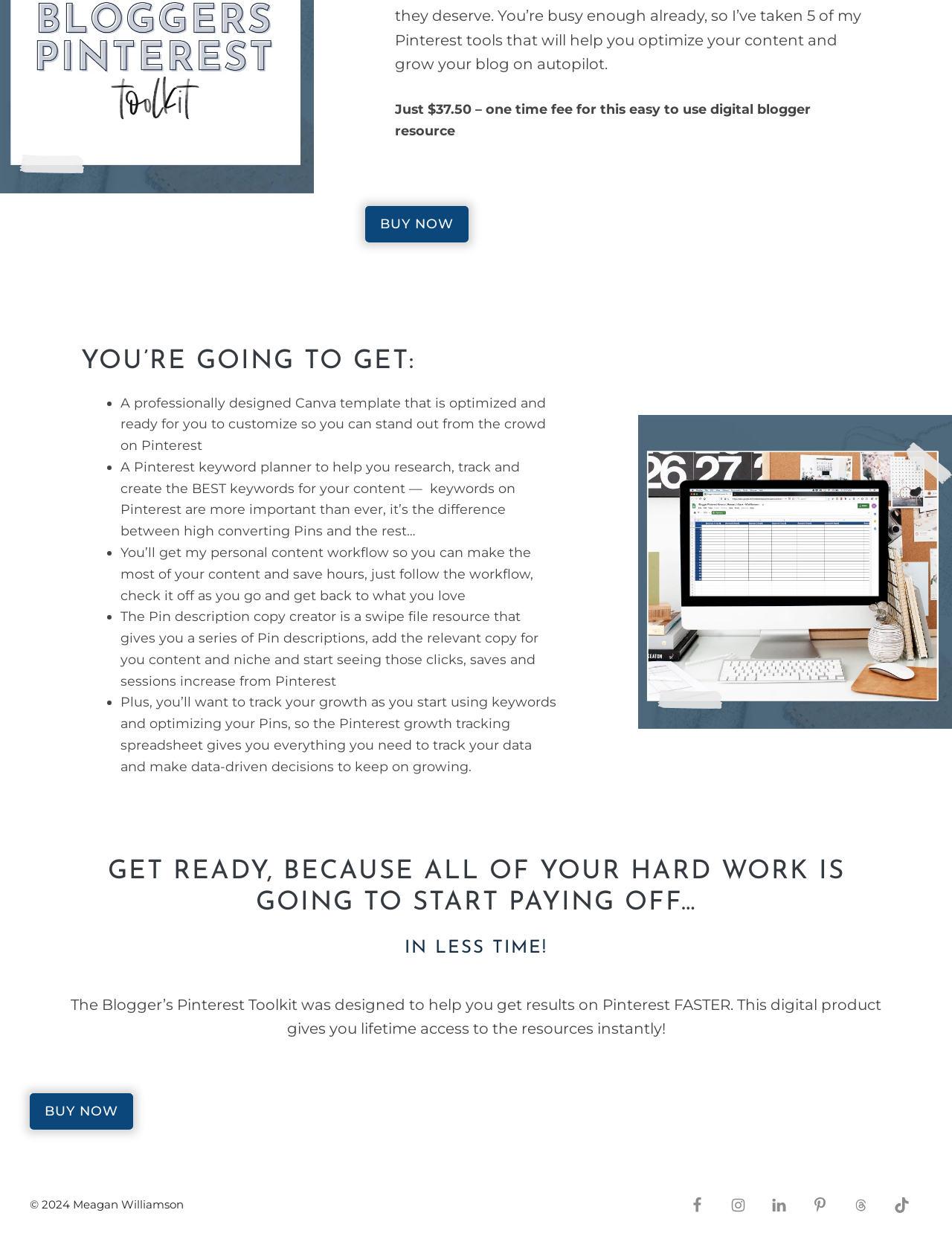Determine the bounding box for the UI element described here: "Pinterest".

[0.845, 0.962, 0.878, 0.988]